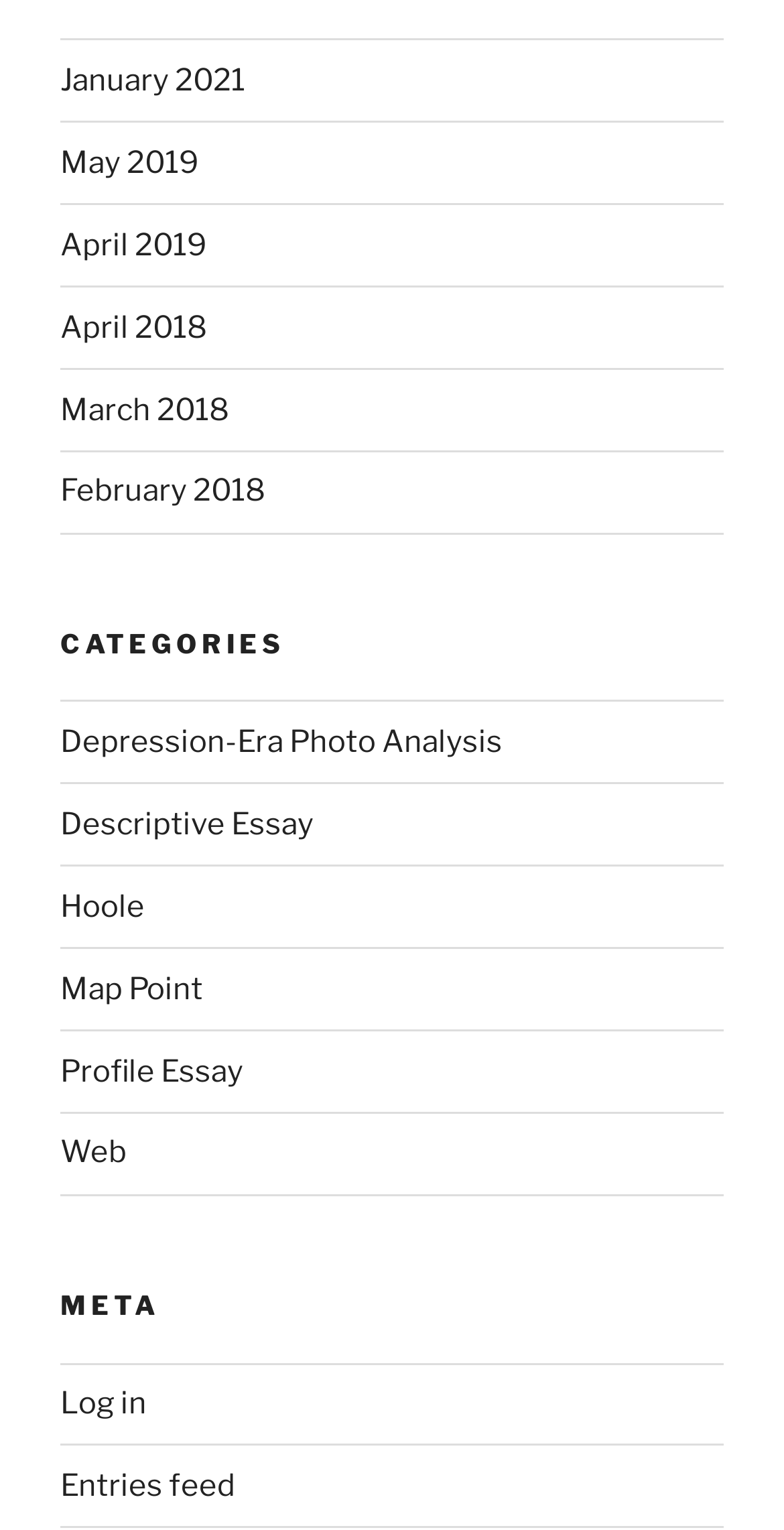Identify the bounding box coordinates for the element that needs to be clicked to fulfill this instruction: "Log in to the website". Provide the coordinates in the format of four float numbers between 0 and 1: [left, top, right, bottom].

[0.077, 0.905, 0.187, 0.929]